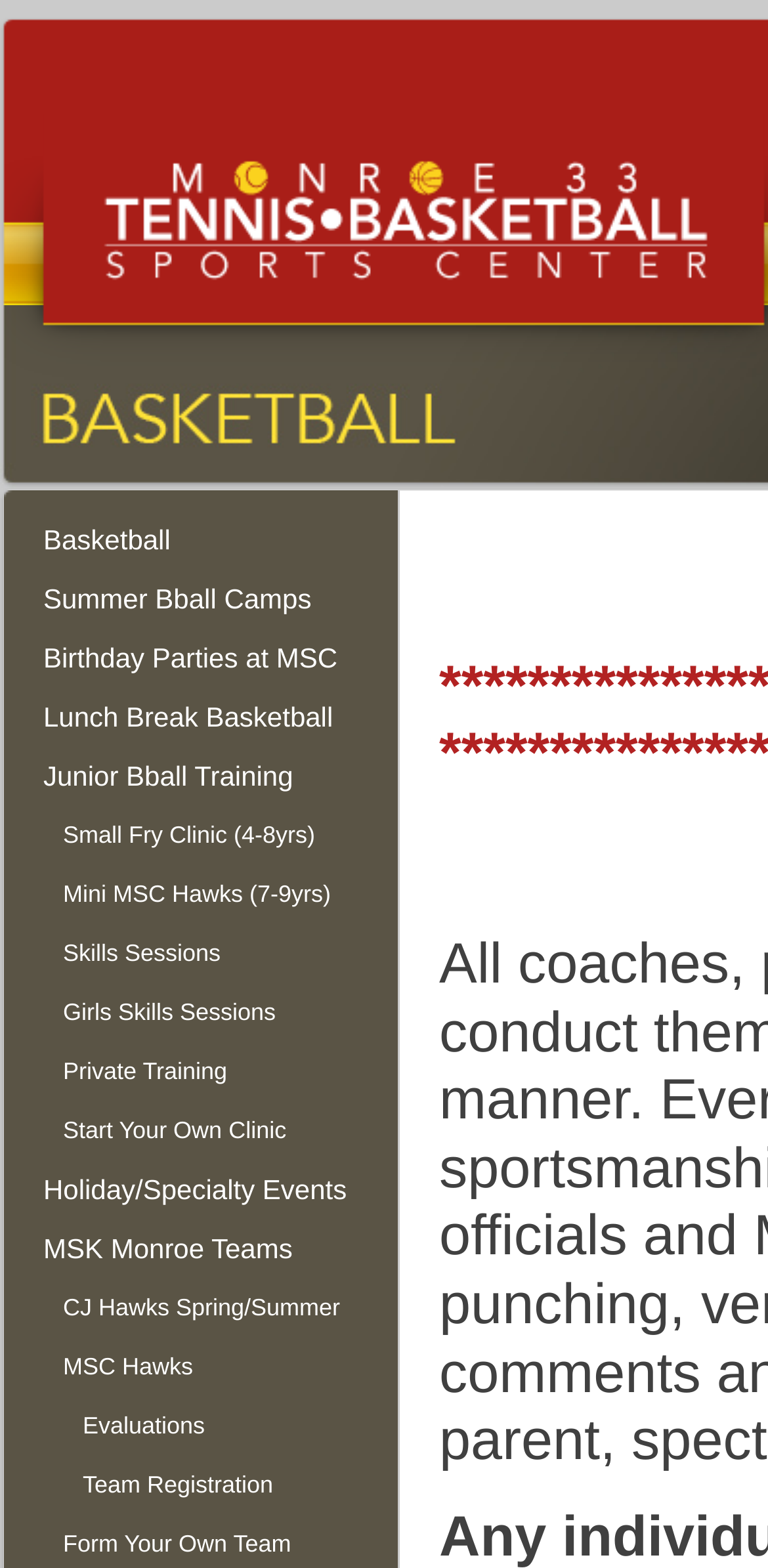Highlight the bounding box coordinates of the region I should click on to meet the following instruction: "Check out Evaluations".

[0.005, 0.89, 0.518, 0.928]